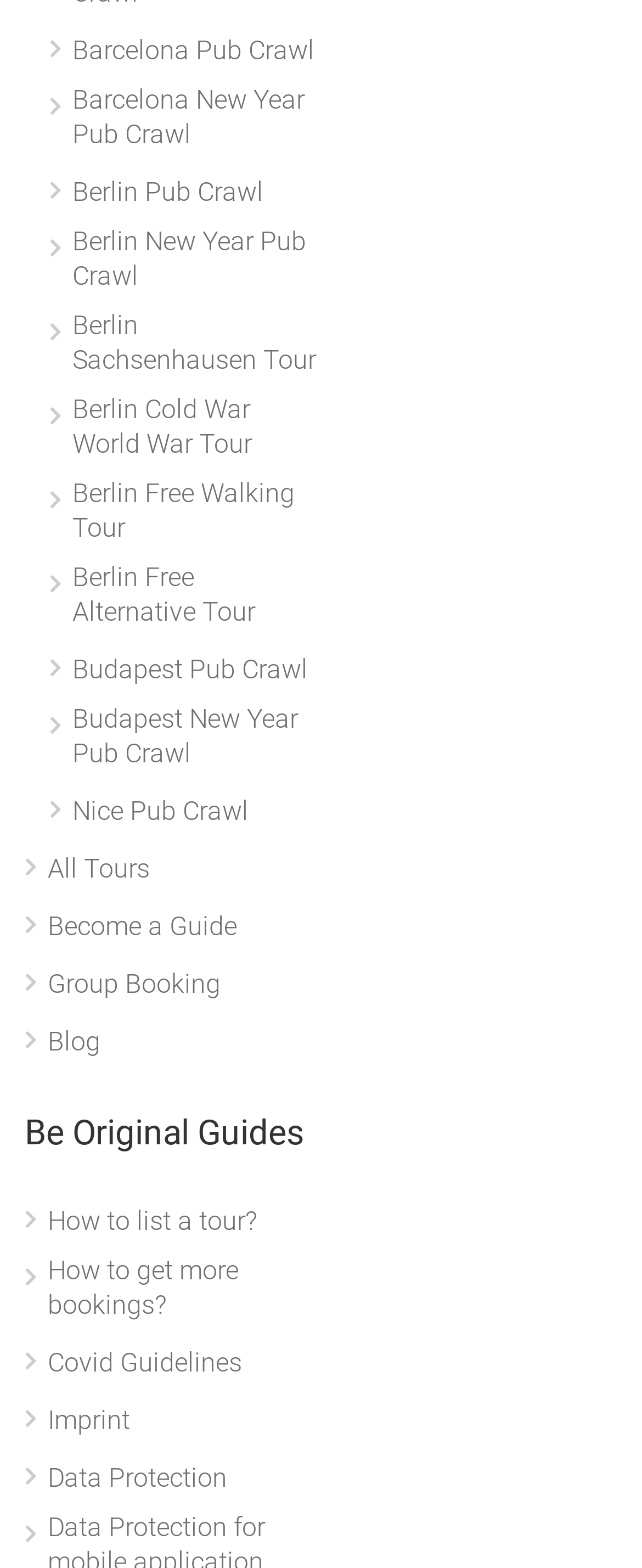Locate the UI element described by Berlin Pub Crawl and provide its bounding box coordinates. Use the format (top-left x, top-left y, bottom-right x, bottom-right y) with all values as floating point numbers between 0 and 1.

[0.077, 0.112, 0.41, 0.143]